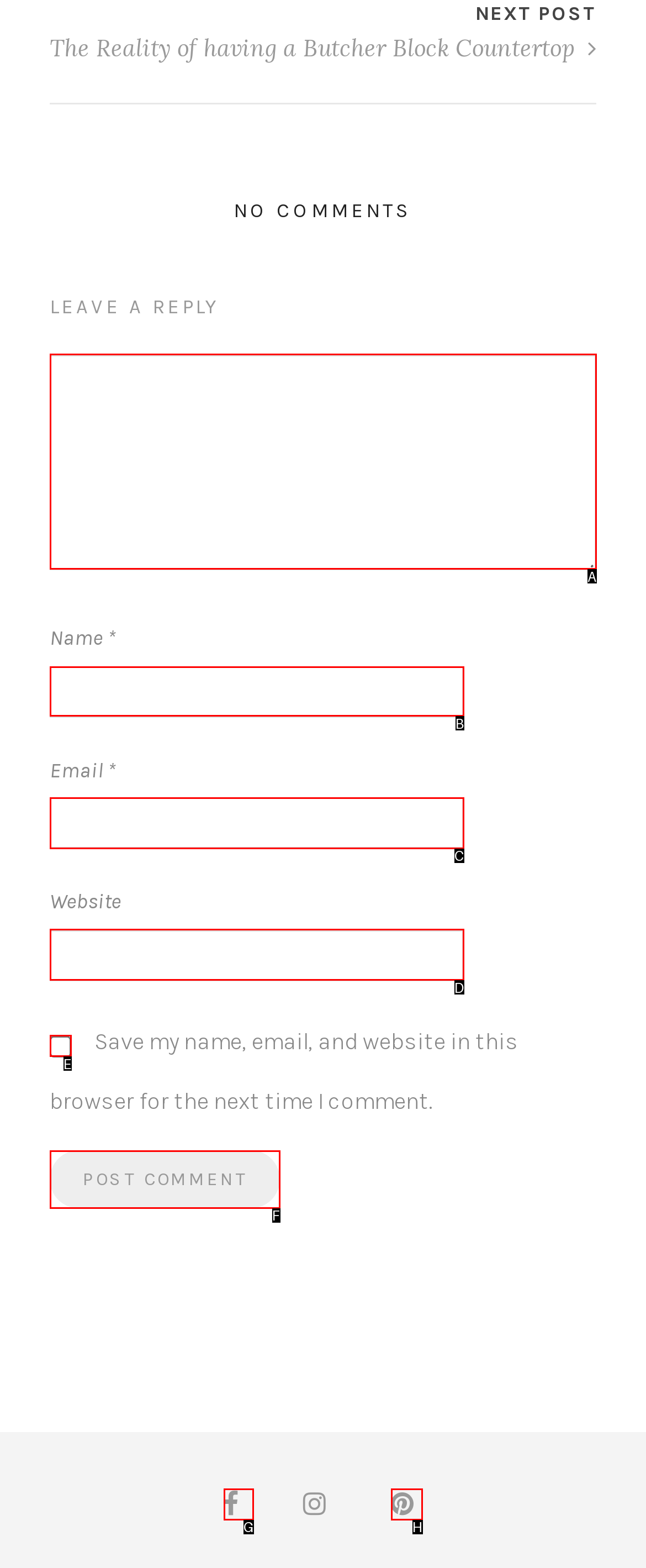Which lettered option should I select to achieve the task: Enter your name in the input field according to the highlighted elements in the screenshot?

B